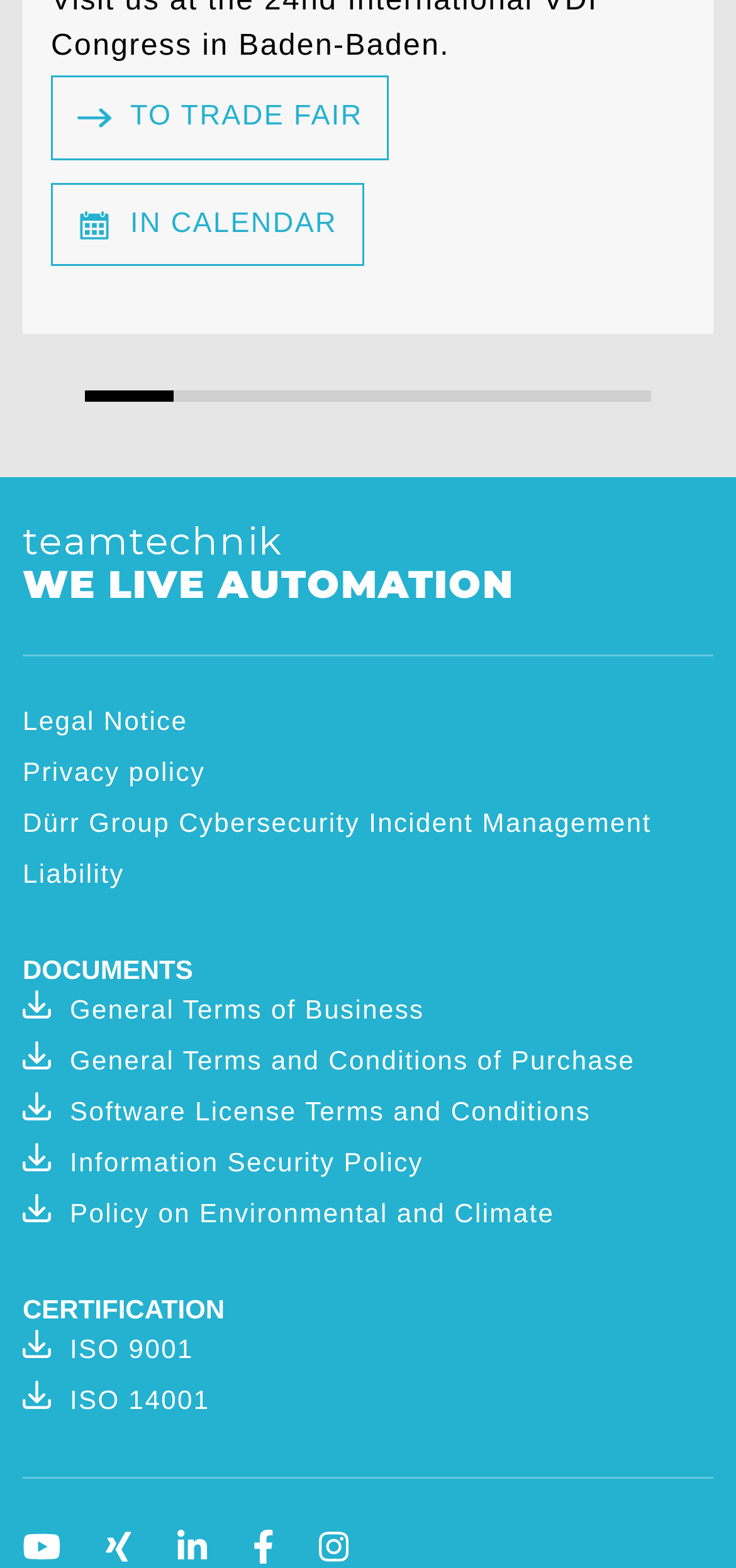Determine the bounding box coordinates of the clickable region to follow the instruction: "Check ISO 9001 certification".

[0.031, 0.848, 0.969, 0.881]